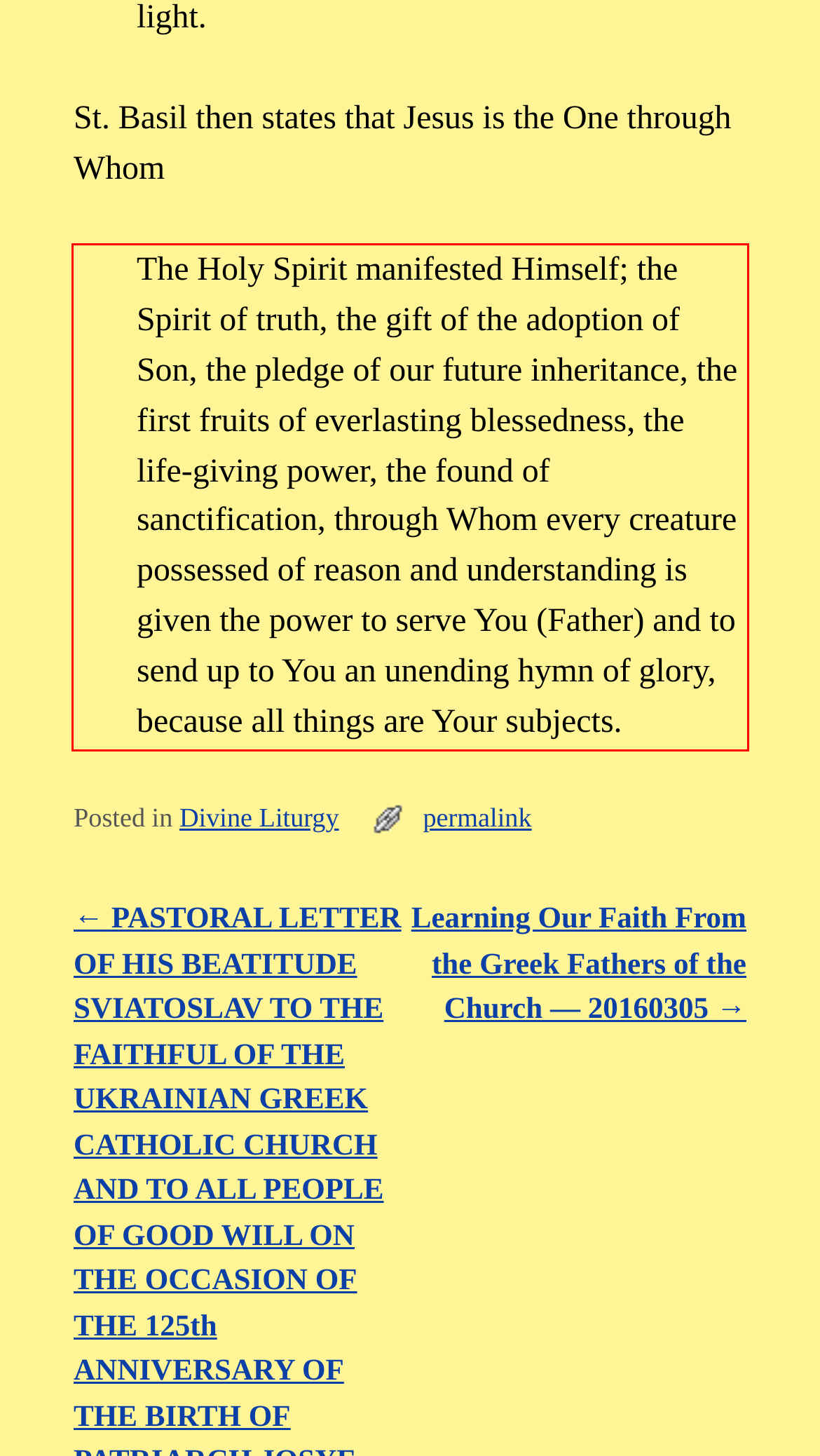Within the provided webpage screenshot, find the red rectangle bounding box and perform OCR to obtain the text content.

The Holy Spirit manifested Himself; the Spirit of truth, the gift of the adoption of Son, the pledge of our future inheritance, the first fruits of everlasting blessedness, the life-giving power, the found of sanctification, through Whom every creature possessed of reason and understanding is given the power to serve You (Father) and to send up to You an unending hymn of glory, because all things are Your subjects.